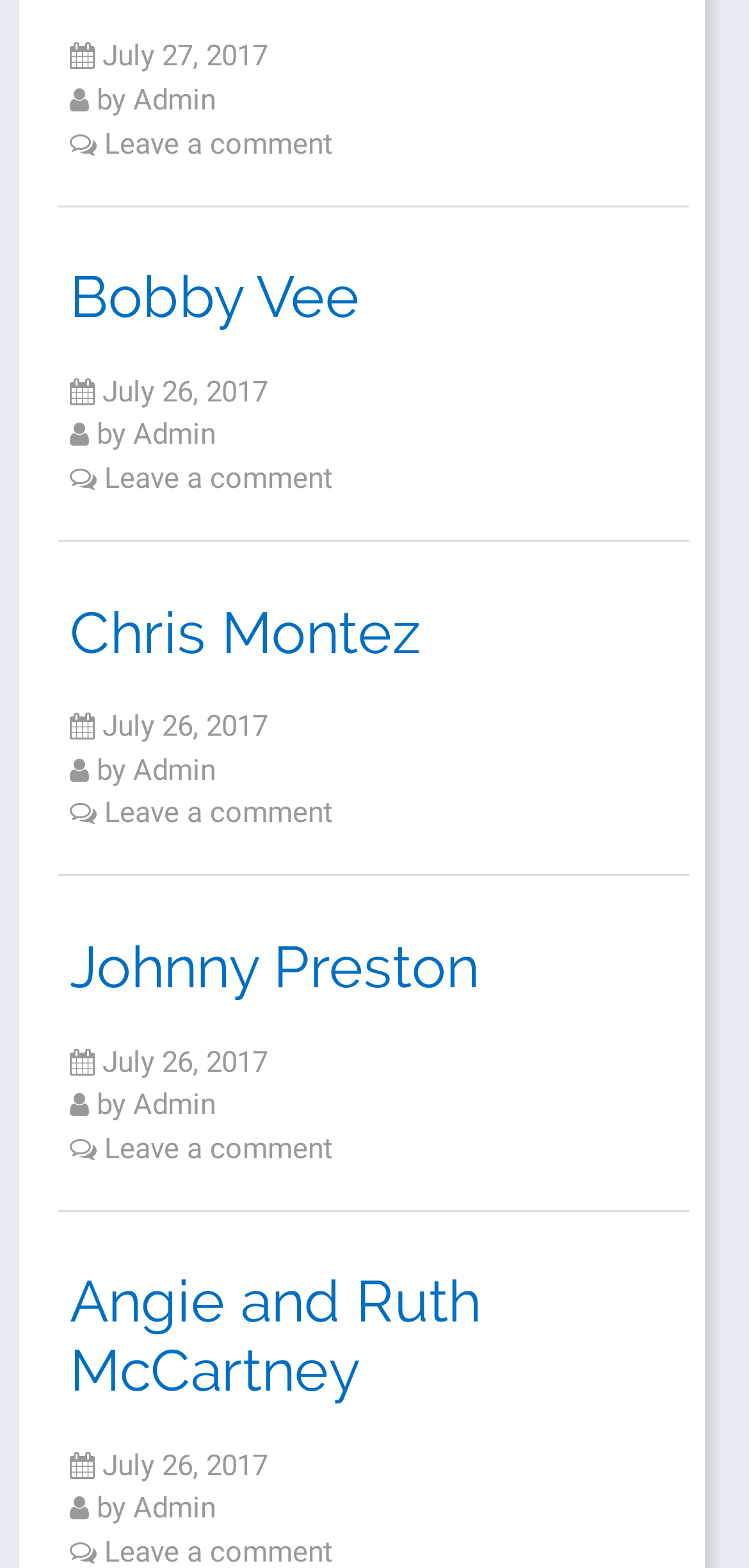Based on what you see in the screenshot, provide a thorough answer to this question: What is the title of the third article?

I looked at the third 'article' element [132] and found a 'heading' element [295] with the text 'Johnny Preston', which indicates that the title of the third article is Johnny Preston.